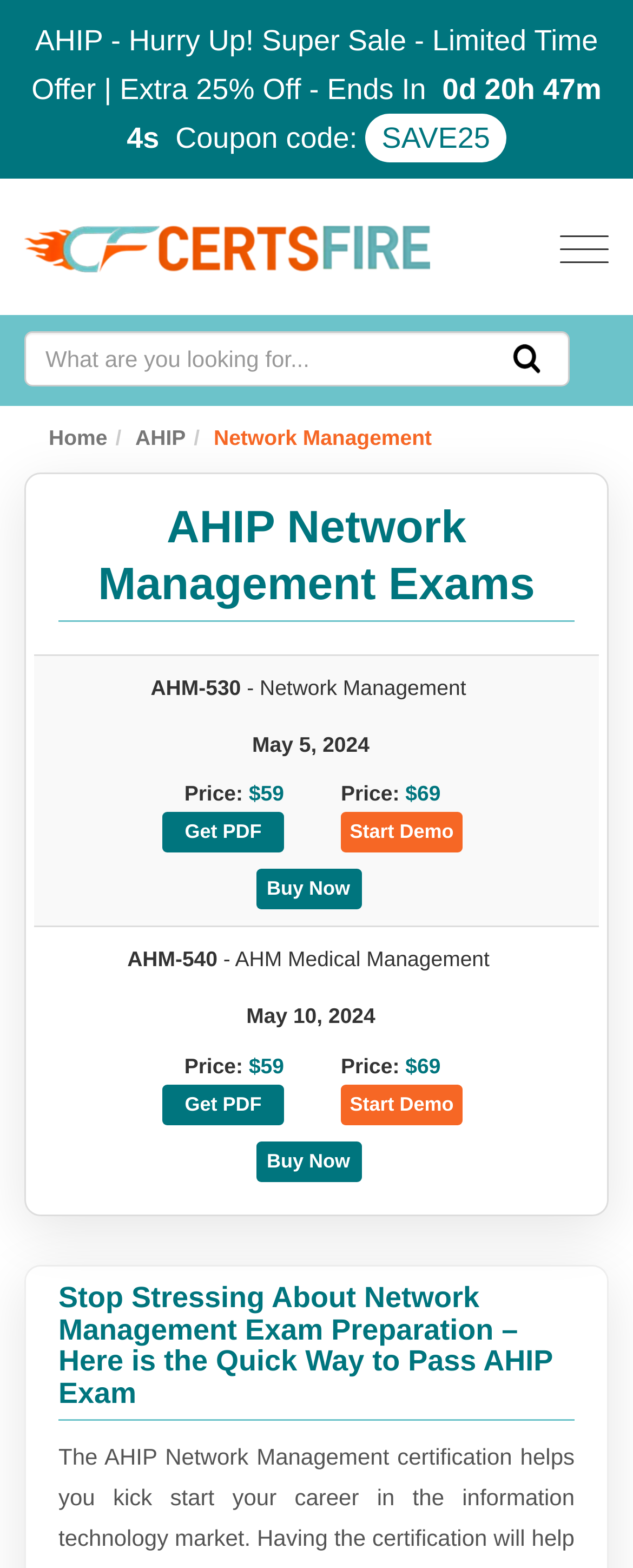Identify the bounding box coordinates of the clickable region to carry out the given instruction: "Start AHIP Network Management Demo".

[0.538, 0.518, 0.731, 0.544]